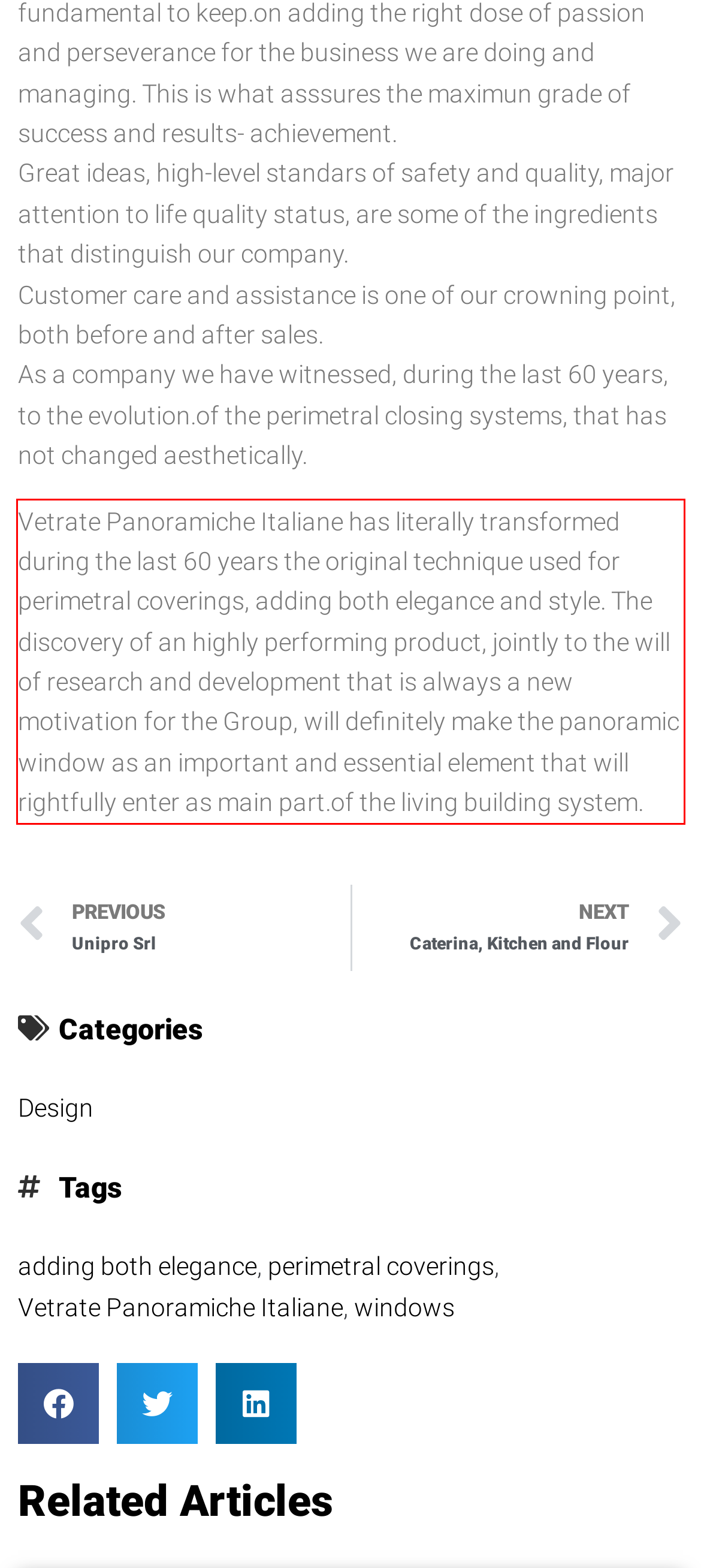Identify the text within the red bounding box on the webpage screenshot and generate the extracted text content.

Vetrate Panoramiche Italiane has literally transformed during the last 60 years the original technique used for perimetral coverings, adding both elegance and style. The discovery of an highly performing product, jointly to the will of research and development that is always a new motivation for the Group, will definitely make the panoramic window as an important and essential element that will rightfully enter as main part.of the living building system.